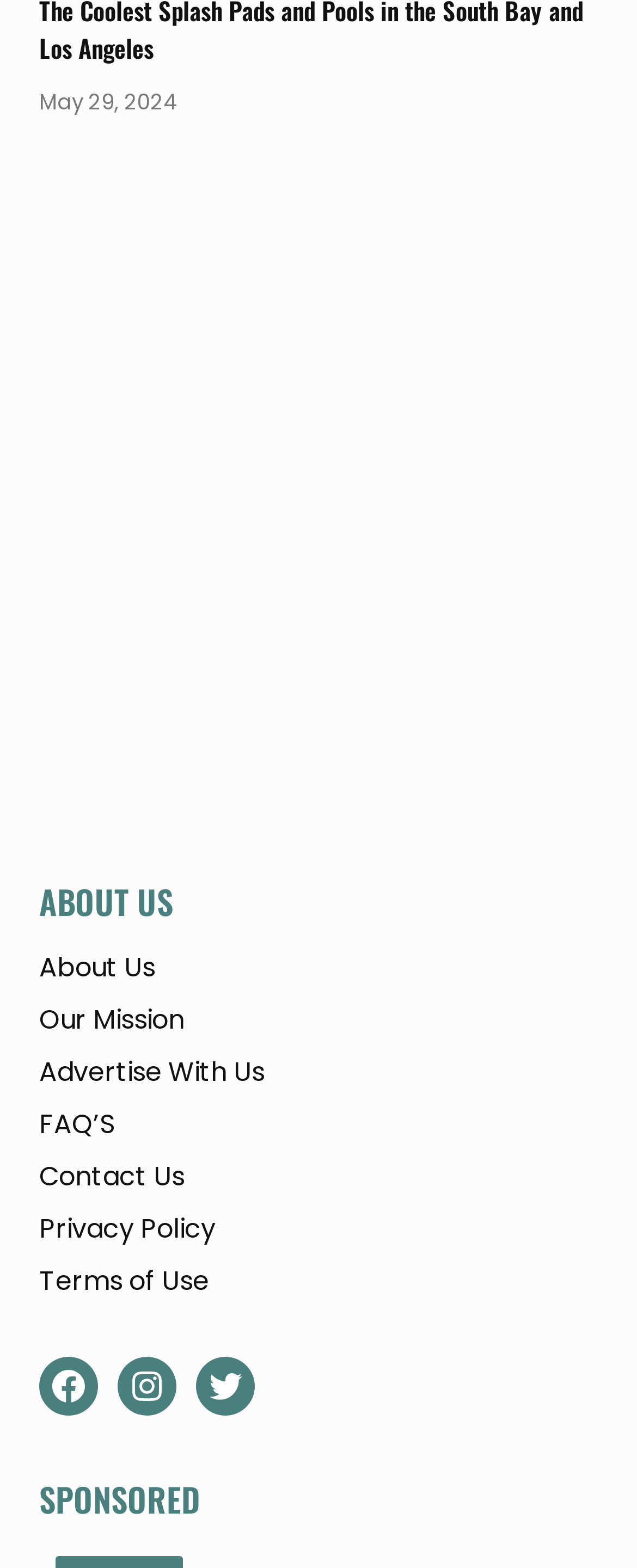Specify the bounding box coordinates of the area that needs to be clicked to achieve the following instruction: "Visit Facebook page".

[0.062, 0.865, 0.154, 0.903]